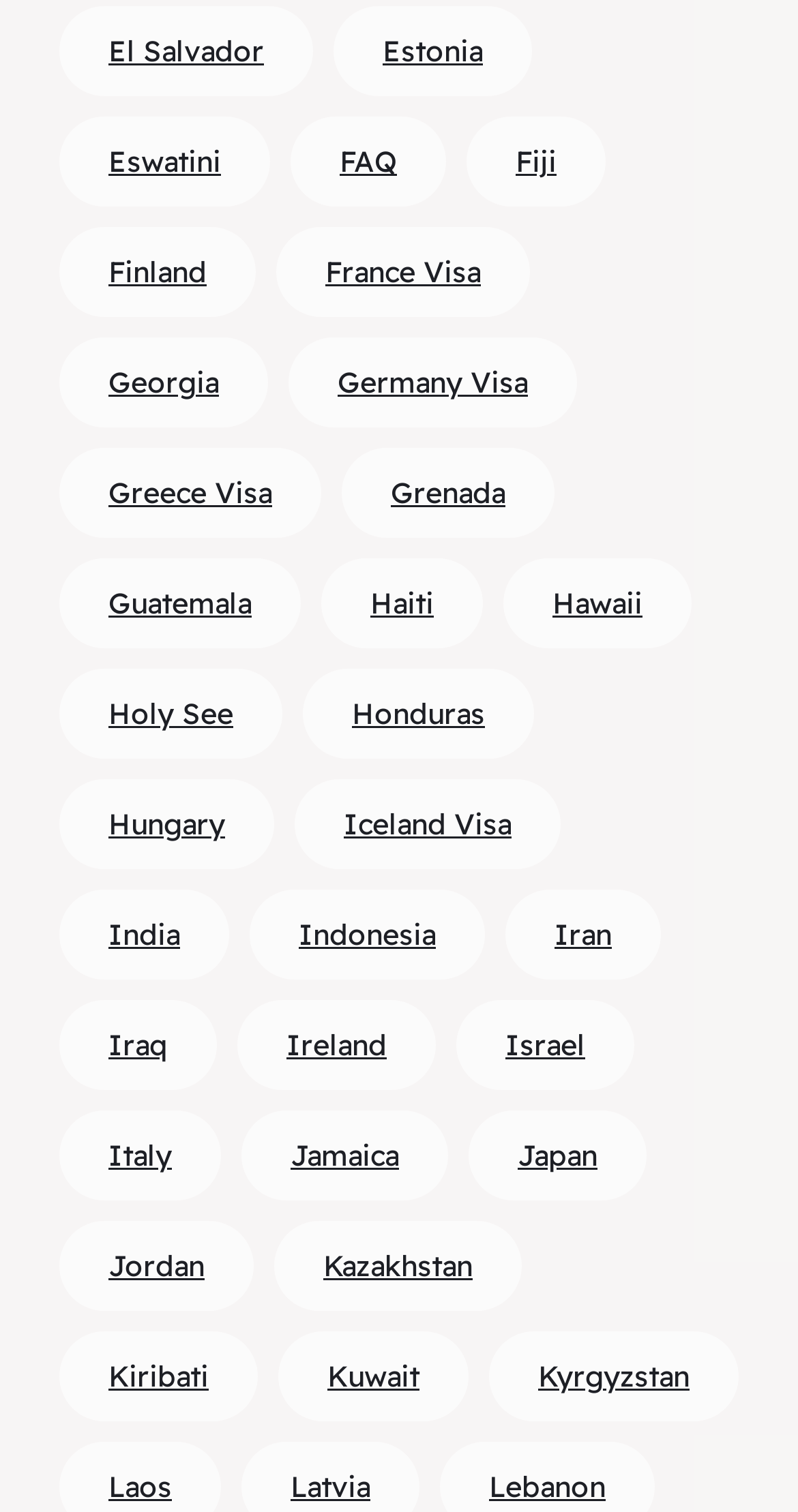Give a one-word or phrase response to the following question: How many countries start with the letter 'I'?

3